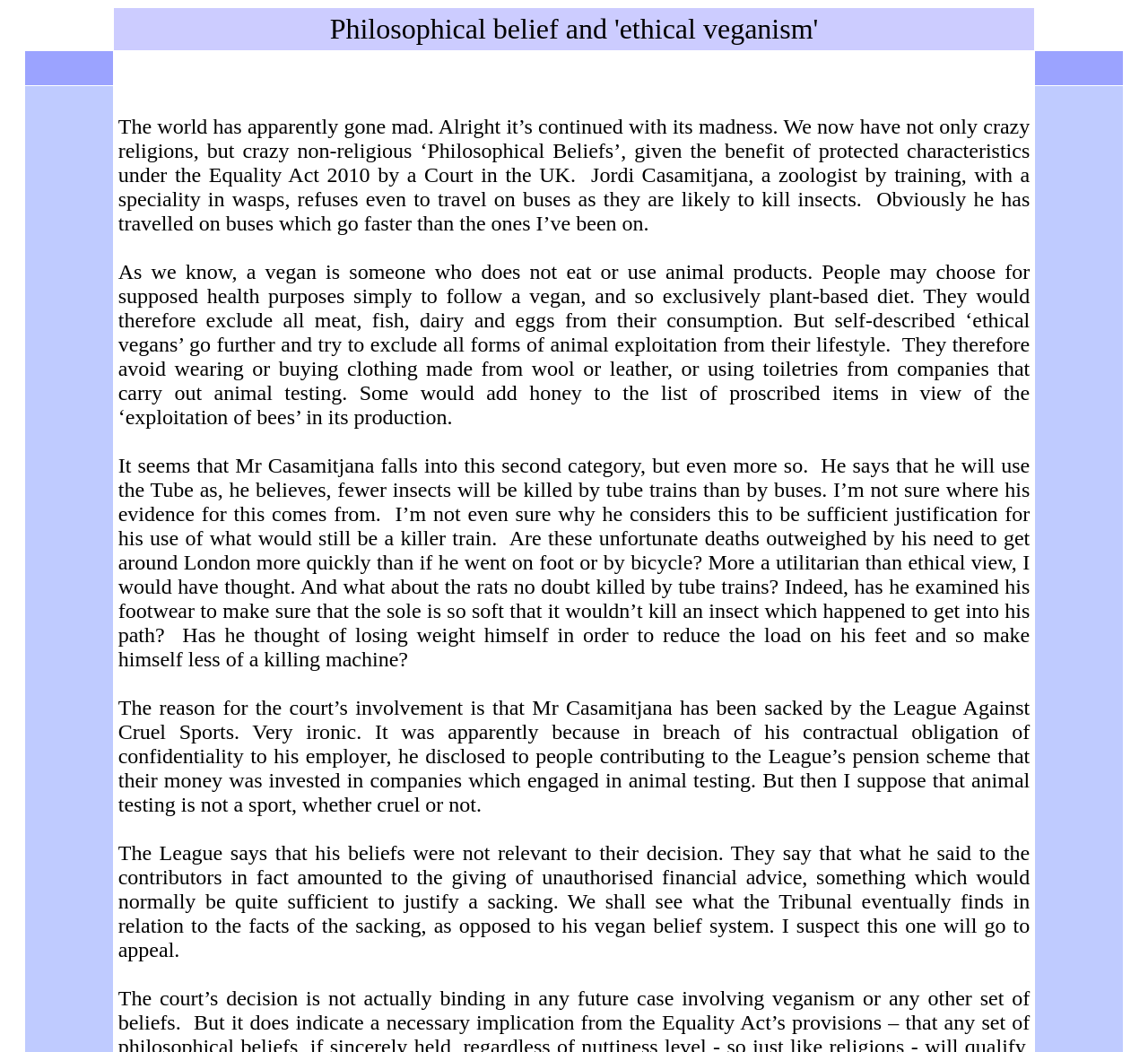What is the outcome of Mr Casamitjana's case expected to be? Examine the screenshot and reply using just one word or a brief phrase.

Appeal